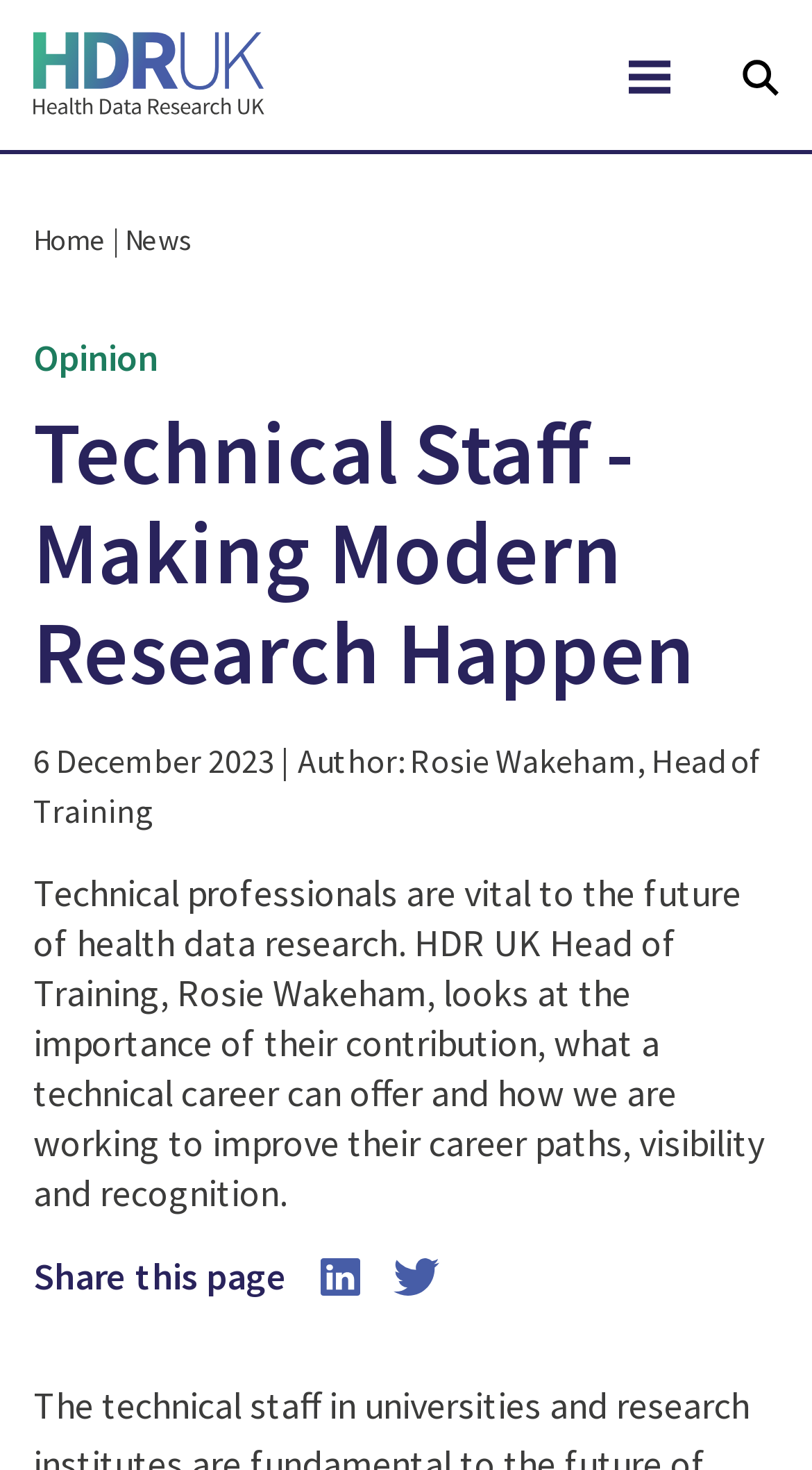Based on the image, provide a detailed and complete answer to the question: 
What is the topic of the article?

The topic of the article can be inferred from the heading 'Technical Staff - Making Modern Research Happen' which is a prominent element on the webpage.